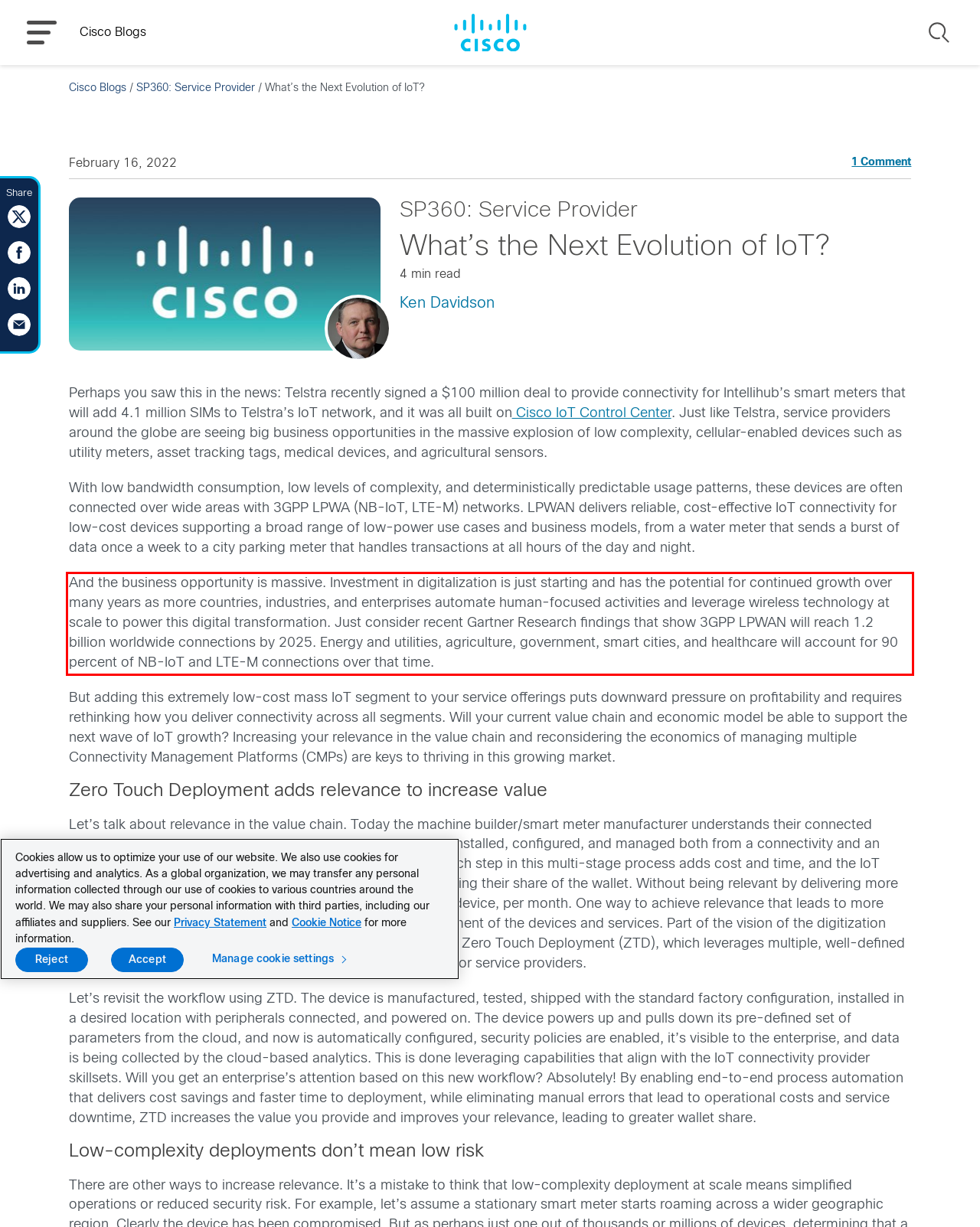You are given a screenshot with a red rectangle. Identify and extract the text within this red bounding box using OCR.

And the business opportunity is massive. Investment in digitalization is just starting and has the potential for continued growth over many years as more countries, industries, and enterprises automate human-focused activities and leverage wireless technology at scale to power this digital transformation. Just consider recent Gartner Research findings that show 3GPP LPWAN will reach 1.2 billion worldwide connections by 2025. Energy and utilities, agriculture, government, smart cities, and healthcare will account for 90 percent of NB-IoT and LTE-M connections over that time.